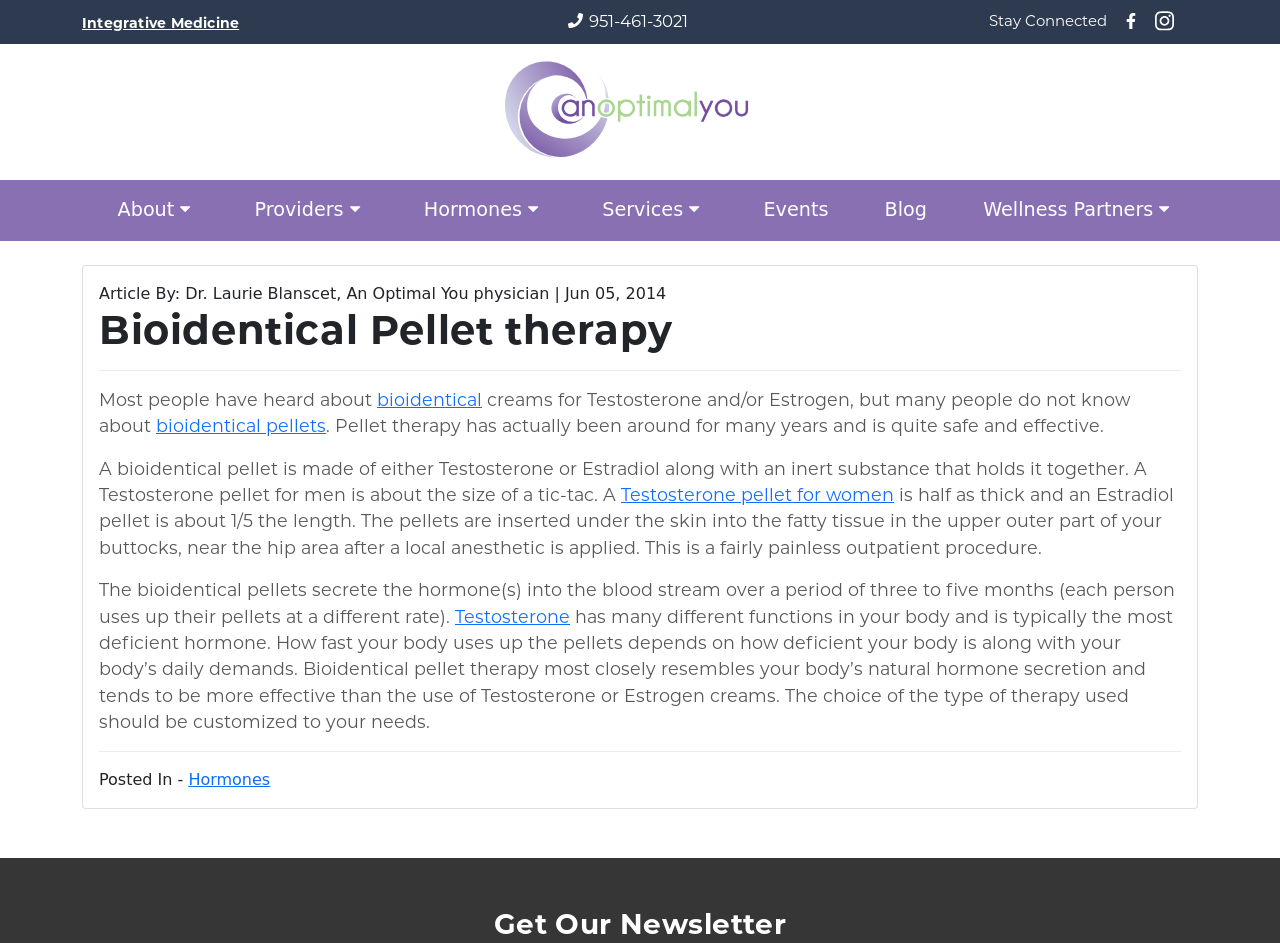Identify the bounding box coordinates of the clickable region to carry out the given instruction: "Subscribe to the newsletter".

[0.064, 0.963, 0.936, 0.999]